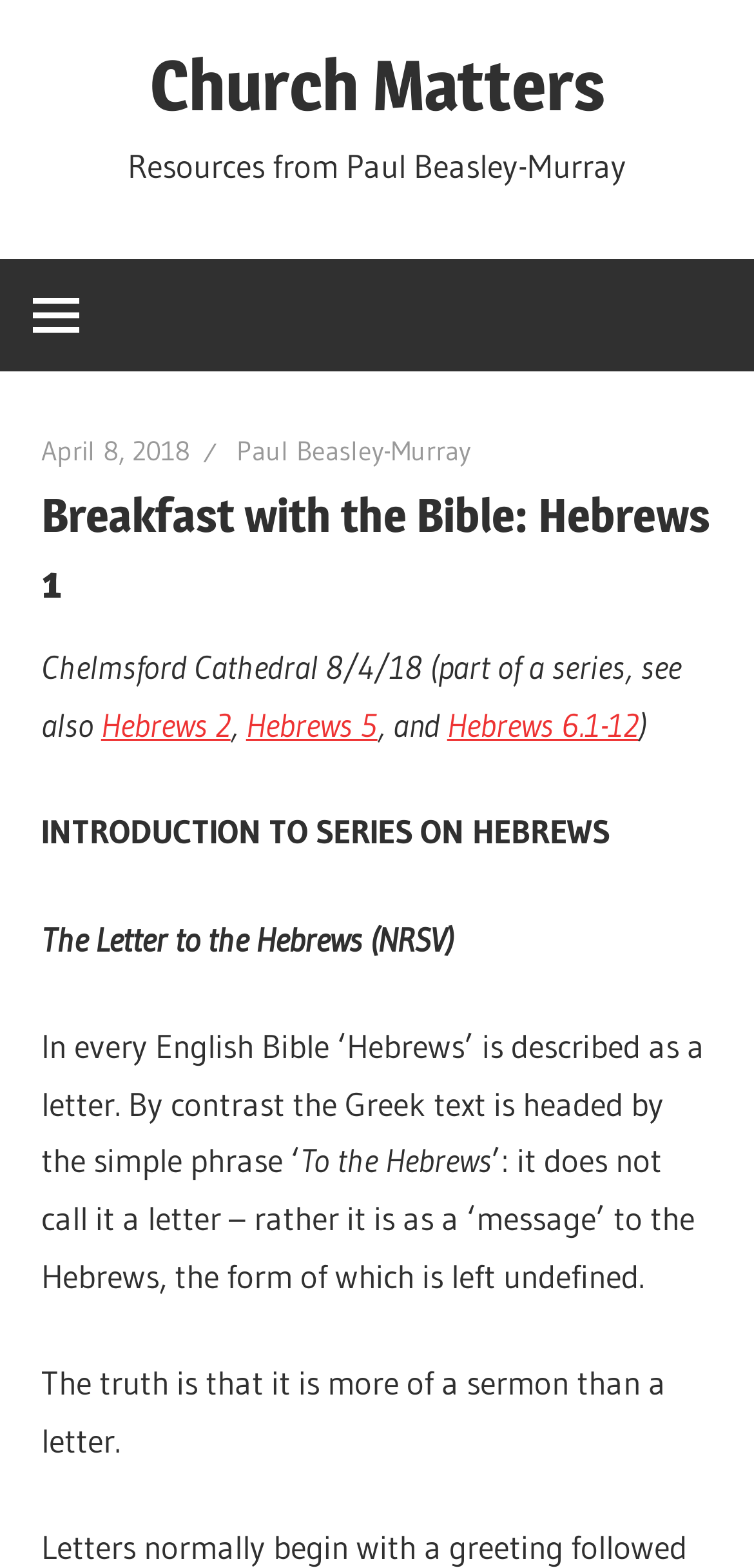Extract the main headline from the webpage and generate its text.

Breakfast with the Bible: Hebrews 1